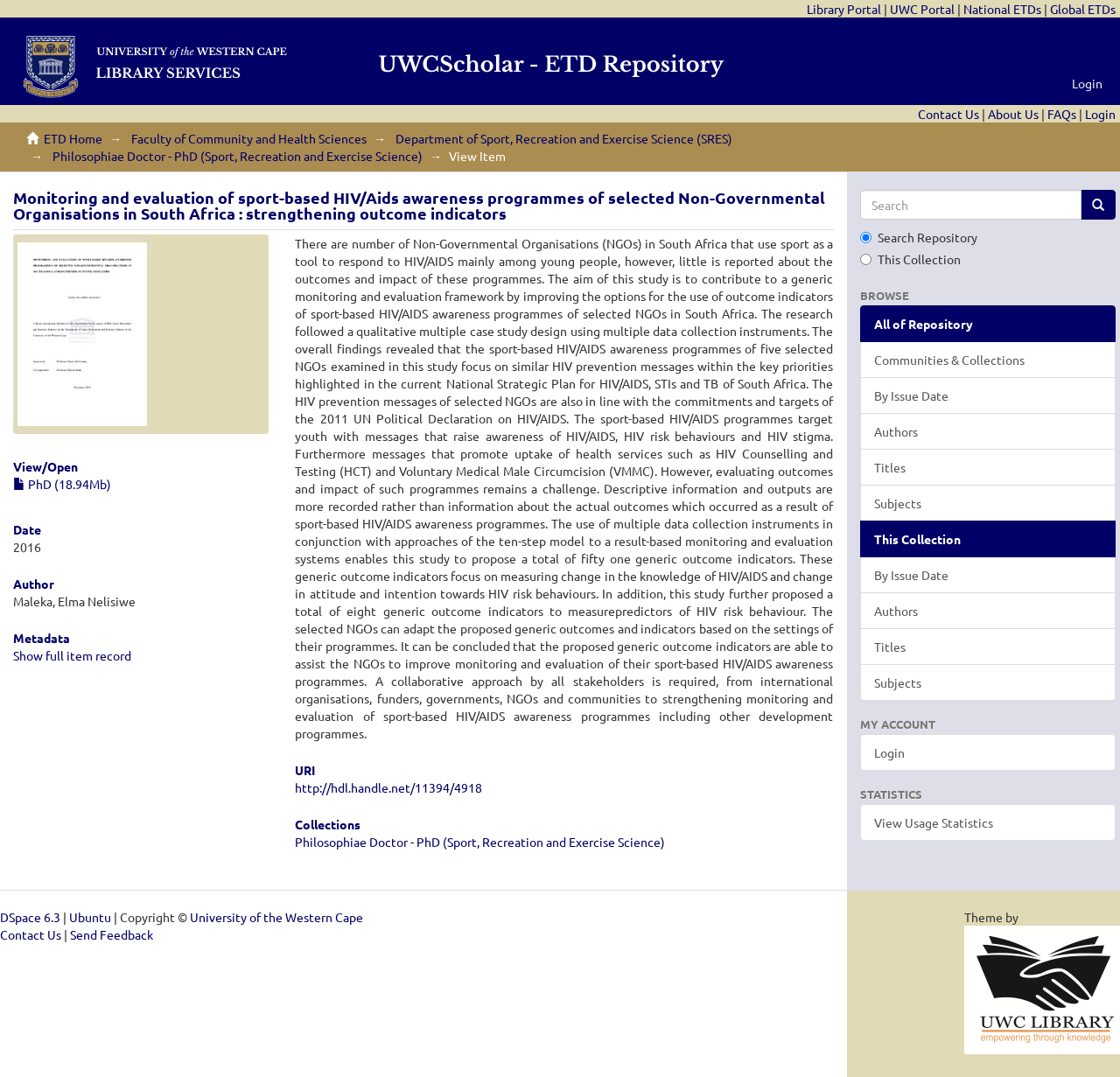What is the purpose of the 'Search' textbox?
Please provide a single word or phrase as your answer based on the image.

To search the repository